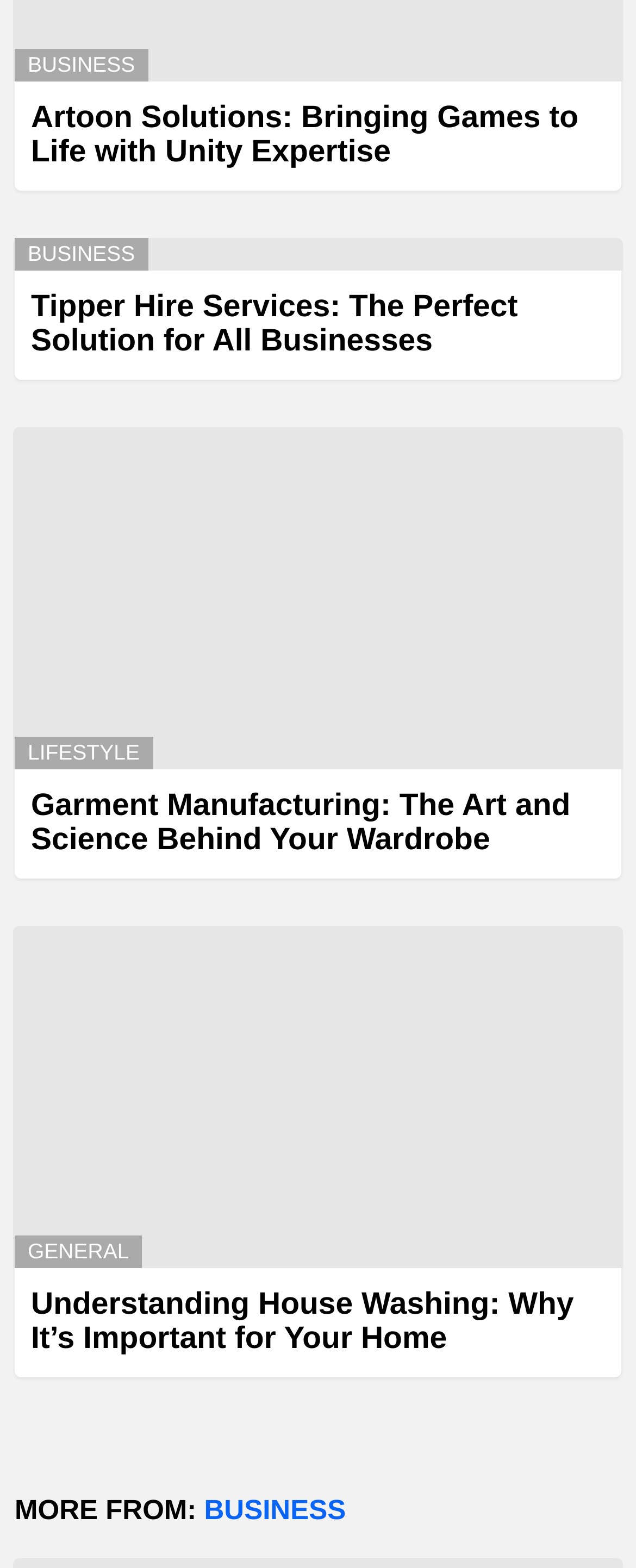Provide your answer to the question using just one word or phrase: What is the category of the last article?

GENERAL